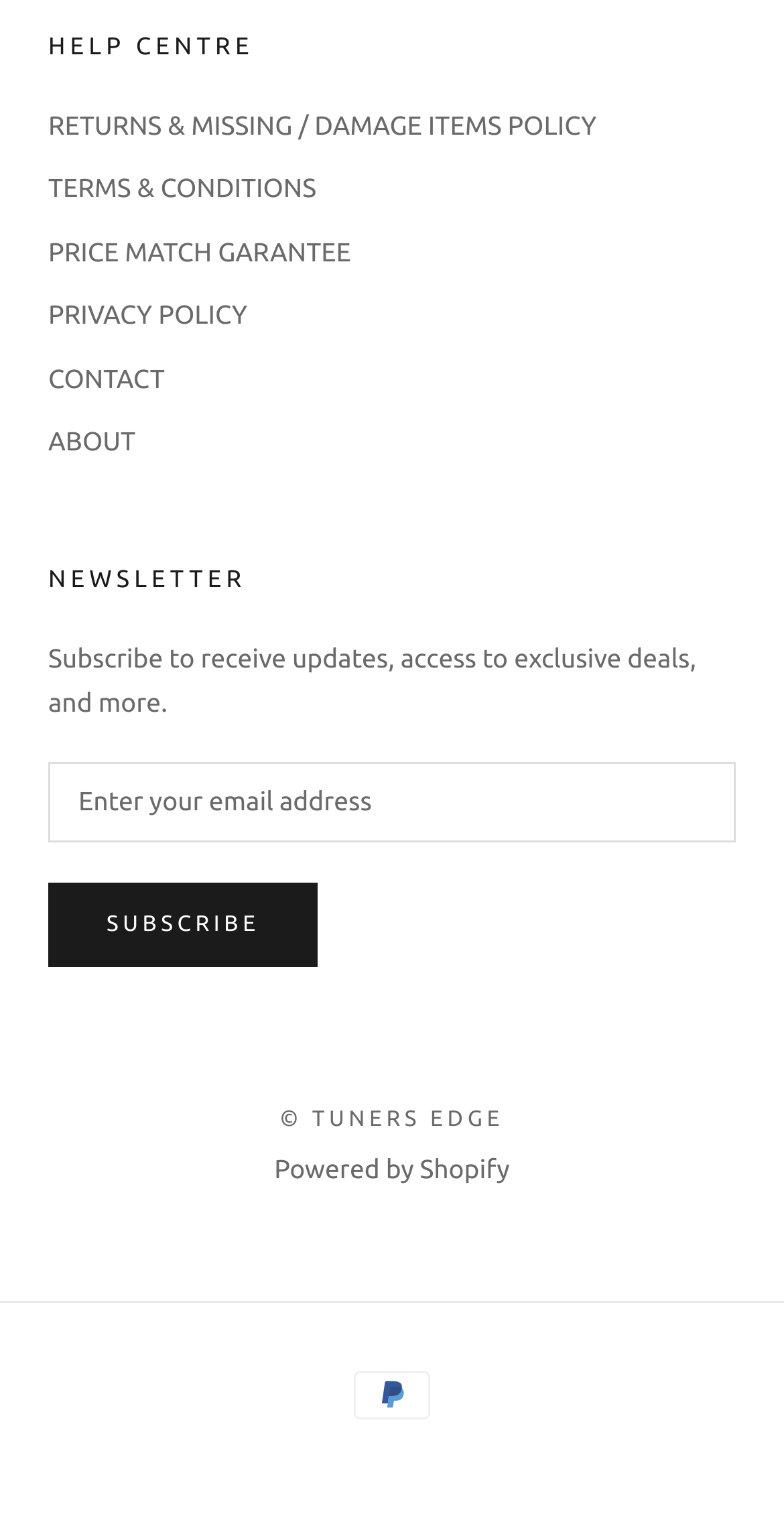Determine the bounding box coordinates for the clickable element required to fulfill the instruction: "Subscribe to the newsletter". Provide the coordinates as four float numbers between 0 and 1, i.e., [left, top, right, bottom].

[0.062, 0.582, 0.406, 0.638]